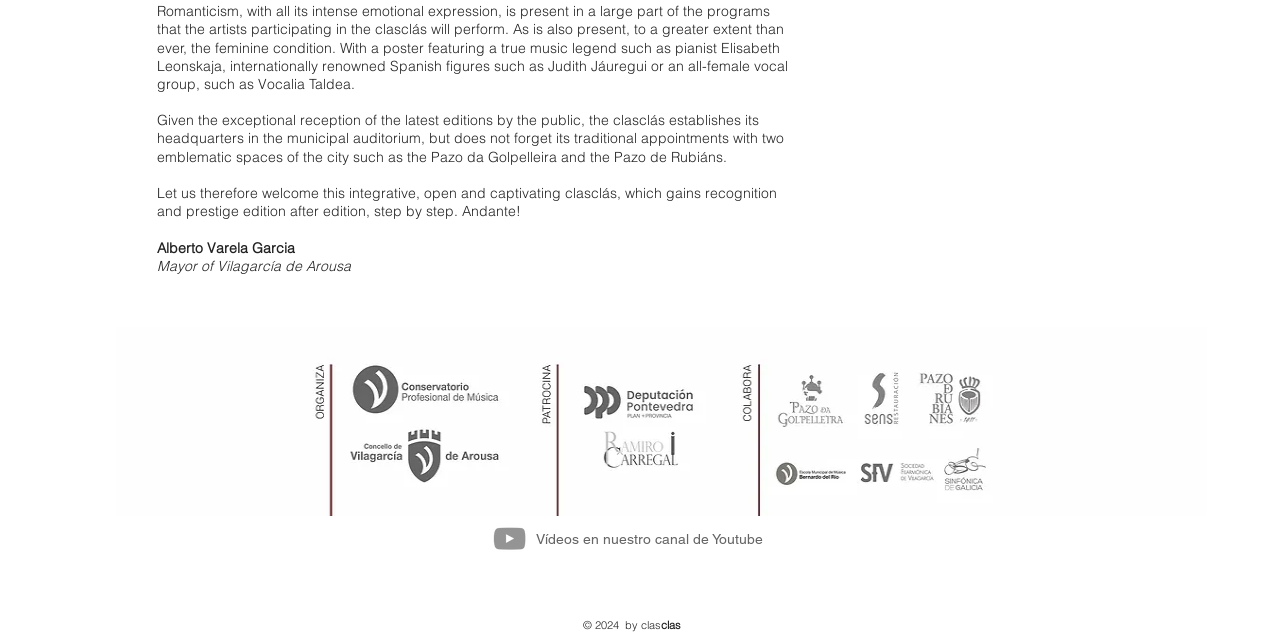Provide the bounding box coordinates of the HTML element this sentence describes: "aria-label="YouTube"". The bounding box coordinates consist of four float numbers between 0 and 1, i.e., [left, top, right, bottom].

[0.383, 0.811, 0.413, 0.872]